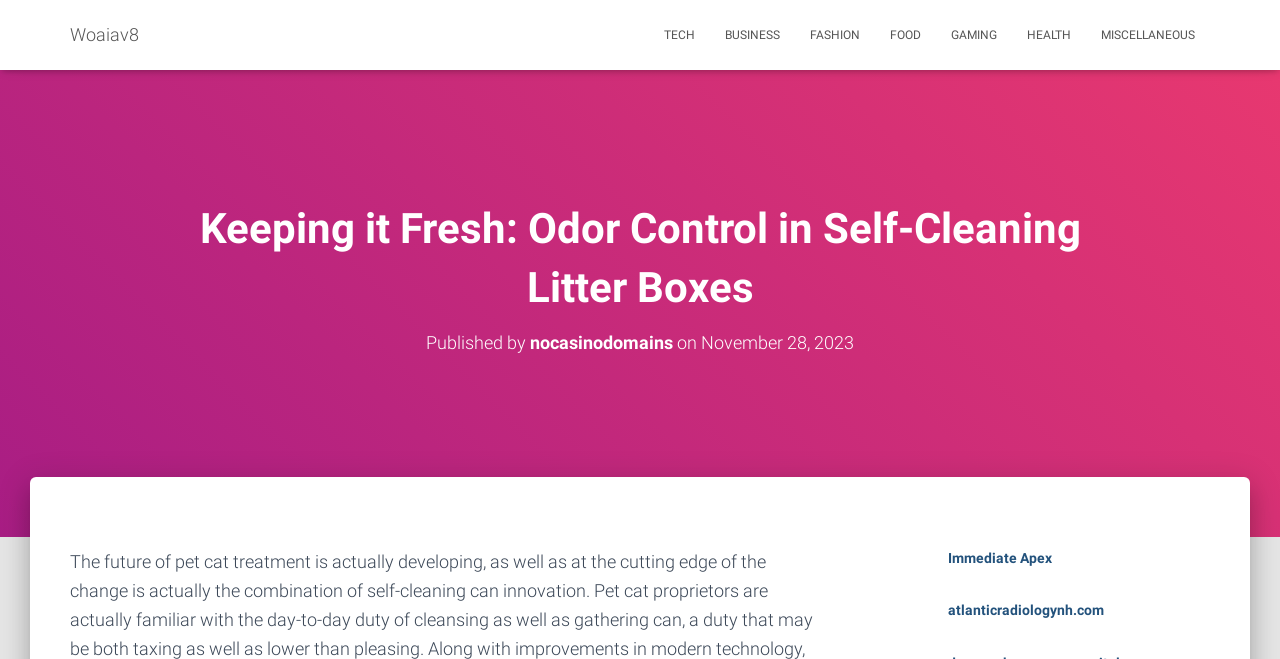What is the topic of the article?
Analyze the image and provide a thorough answer to the question.

The main heading of the article is 'Keeping it Fresh: Odor Control in Self-Cleaning Litter Boxes', which suggests that the topic of the article is related to odor control in self-cleaning litter boxes.